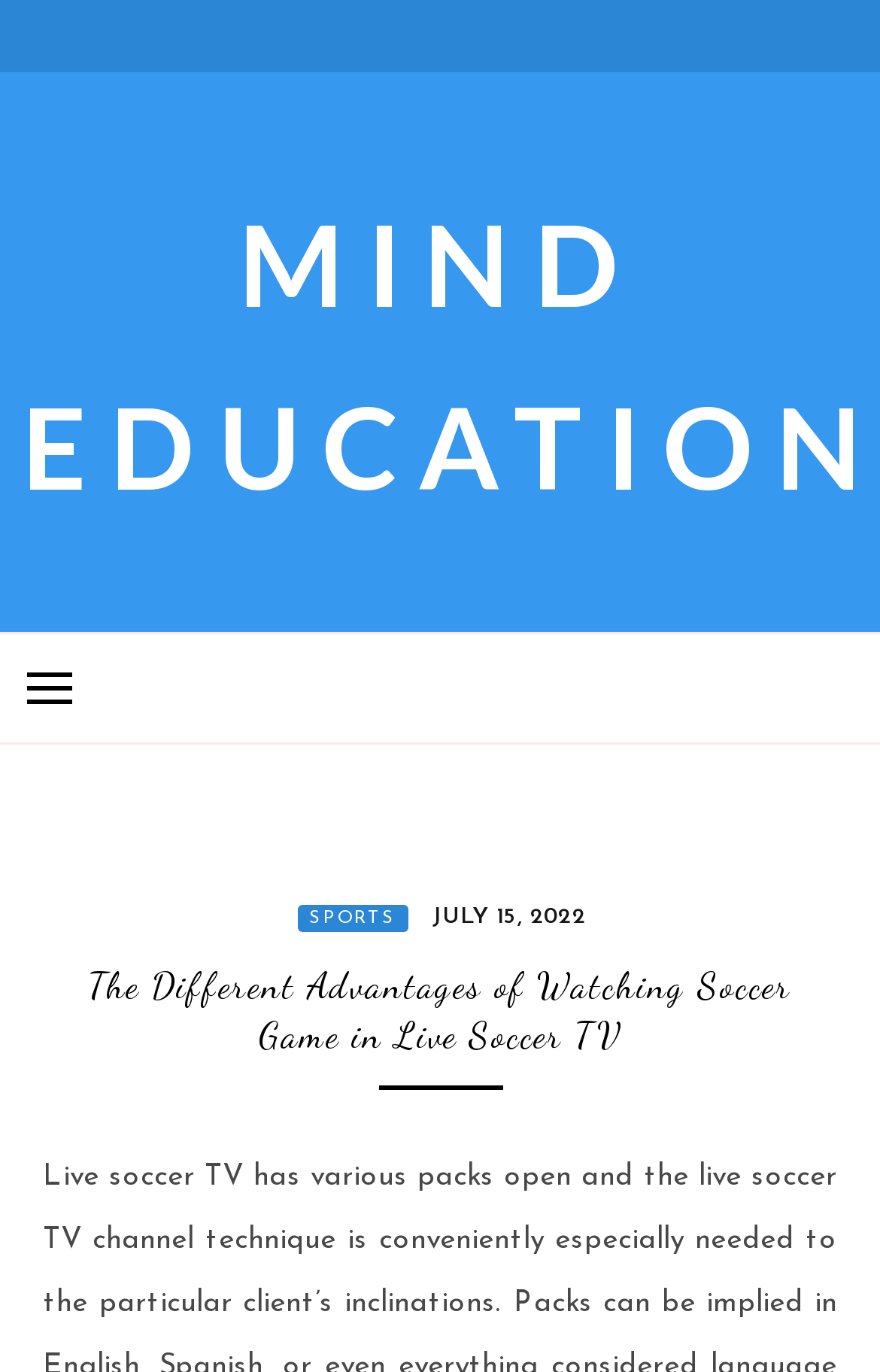Answer the question with a single word or phrase: 
What is the title of the article?

The Different Advantages of Watching Soccer Game in Live Soccer TV